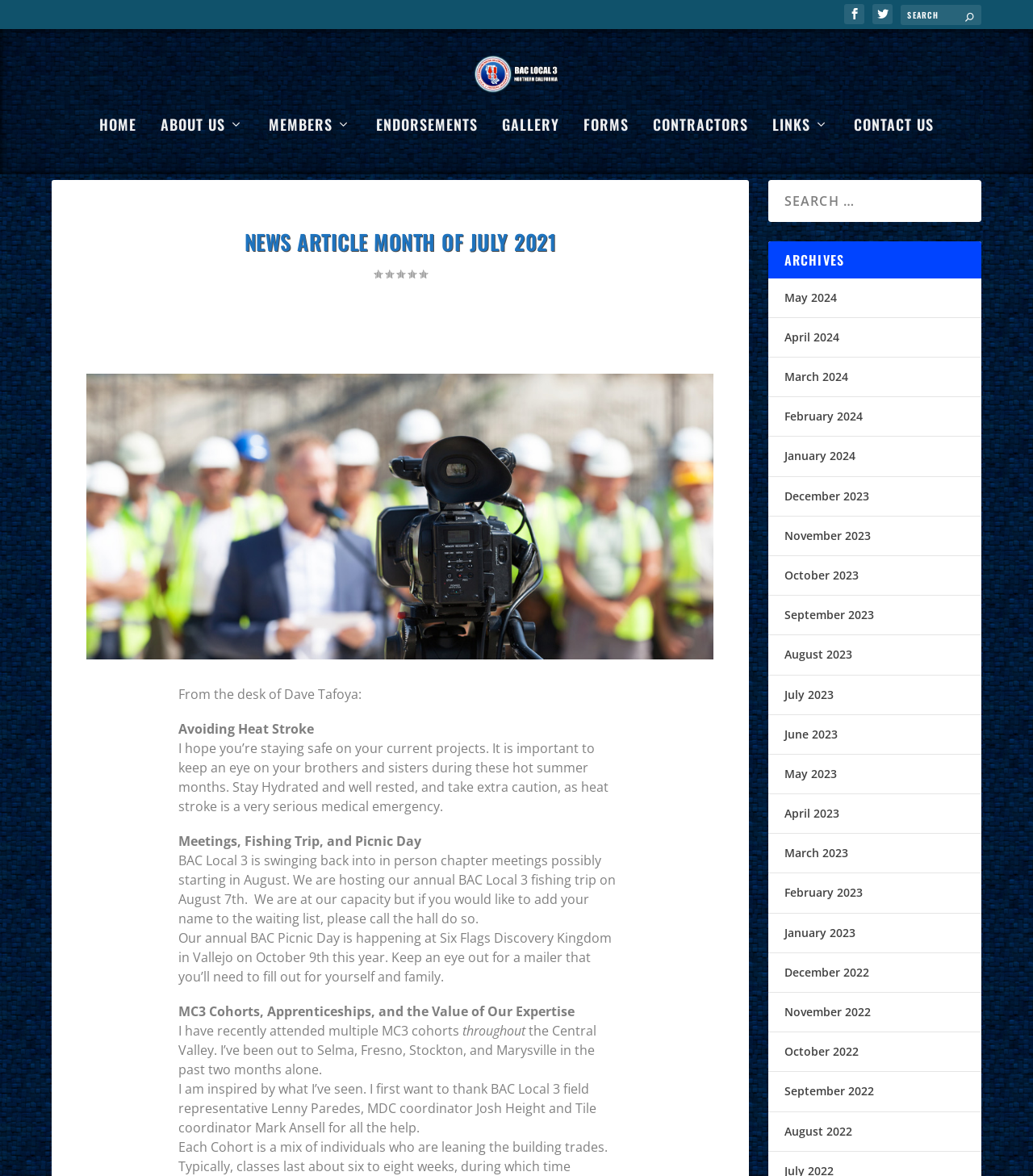Elaborate on the webpage's design and content in a detailed caption.

This webpage is about the news article for the month of July 2021 from Bricklayers, Tilesetters and Allied Craftworkers Local 3 Union. At the top right corner, there are three icons: a search icon, a bell icon, and a magnifying glass icon. Below these icons, there is a search bar with a search button. 

On the top left side, there is a union logo and a link to the union's homepage. Below the logo, there are several links to different sections of the website, including "HOME", "ABOUT US", "MEMBERS", "ENDORSEMENTS", "GALLERY", "FORMS", "CONTRACTORS", "LINKS", and "CONTACT US". 

The main content of the webpage is a news article with the title "NEWS ARTICLE MONTH OF JULY 2021" in a large font. The article is written by Dave Tafoya and discusses several topics, including avoiding heat stroke, upcoming meetings and events, and the value of the union's expertise. The article is divided into several sections with headings, including "Avoiding Heat Stroke", "Meetings, Fishing Trip, and Picnic Day", and "MC3 Cohorts, Apprenticeships, and the Value of Our Expertise". 

On the right side of the webpage, there is a section titled "ARCHIVES" with links to news articles from previous months, dating back to July 2022.